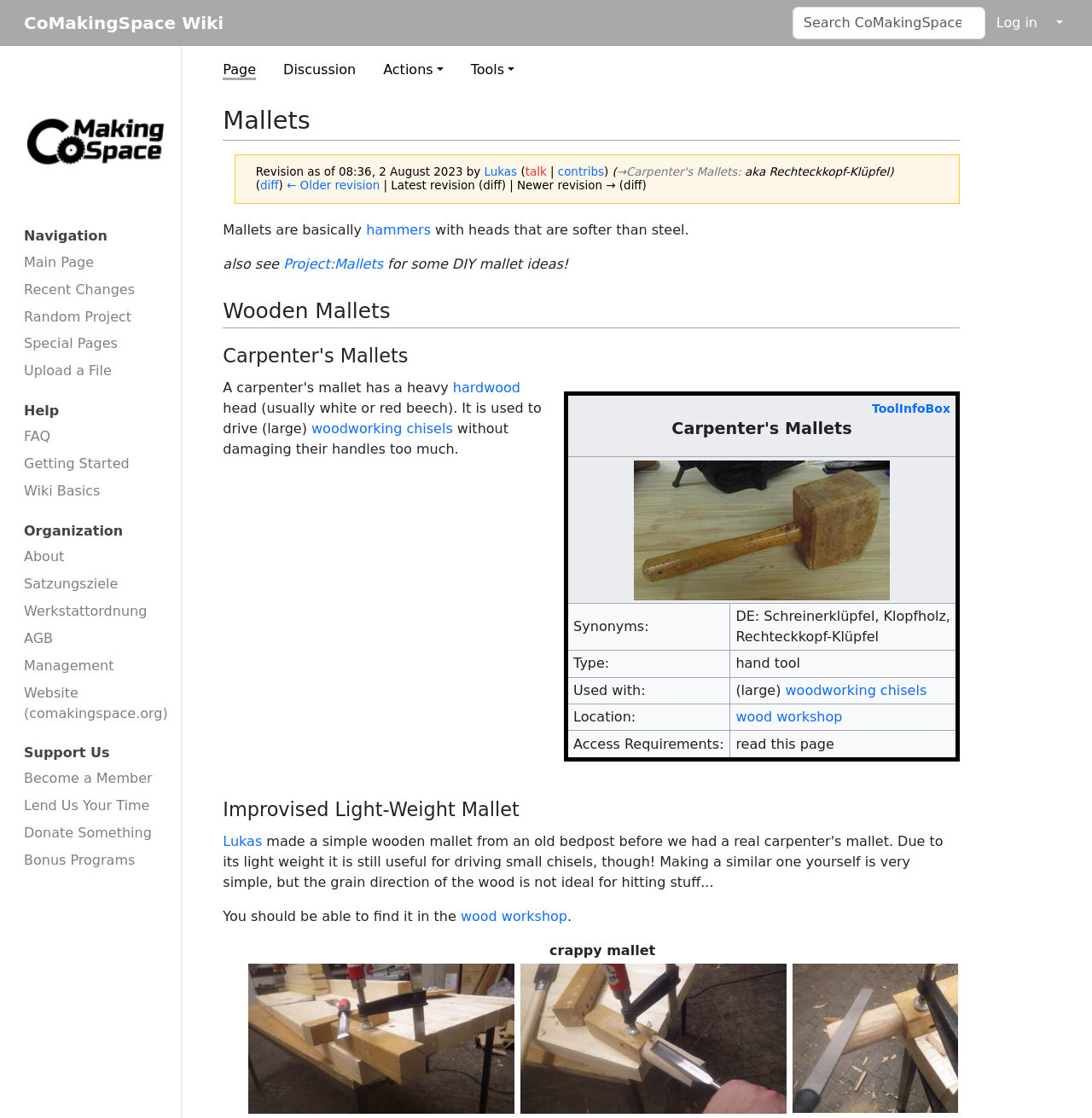Provide the bounding box coordinates of the area you need to click to execute the following instruction: "View Mallets page".

[0.204, 0.084, 0.879, 0.126]